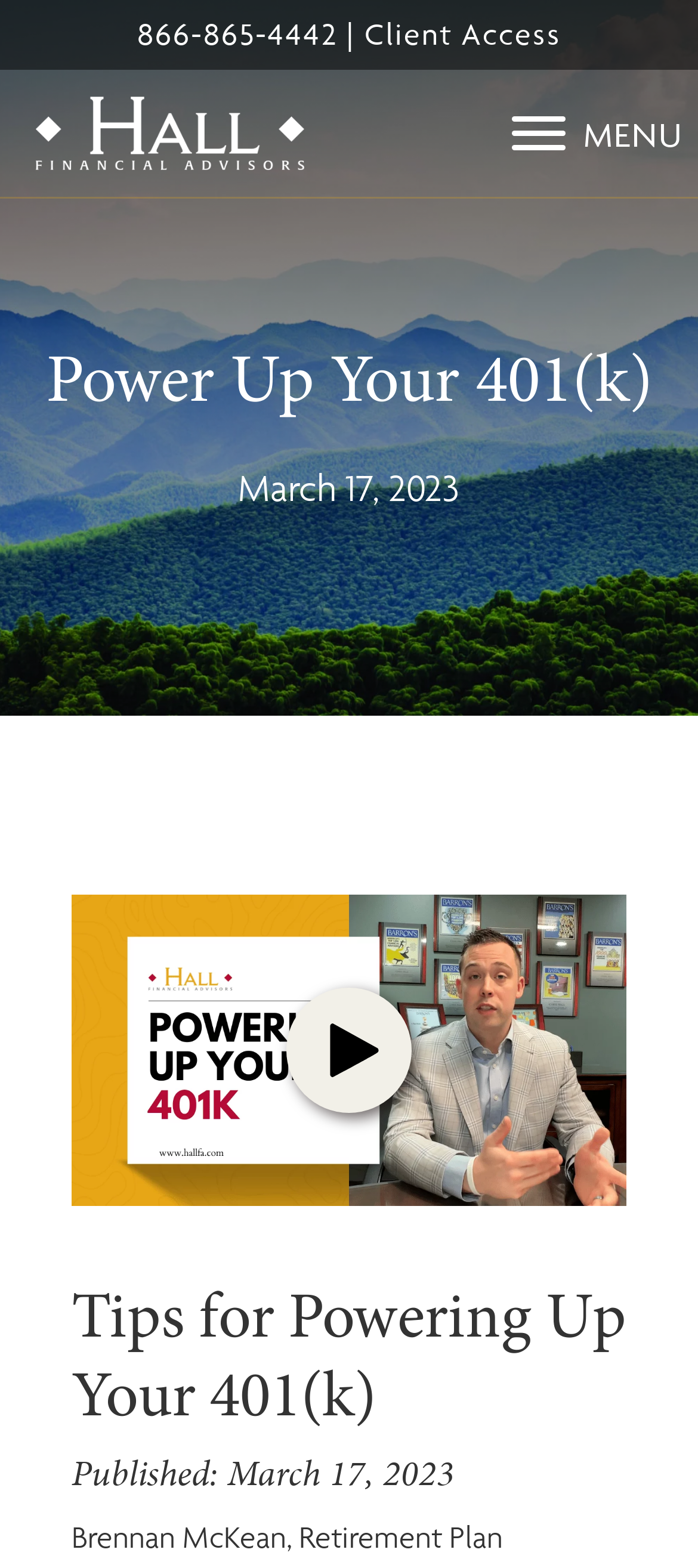Find and extract the text of the primary heading on the webpage.

Power Up Your 401(k)